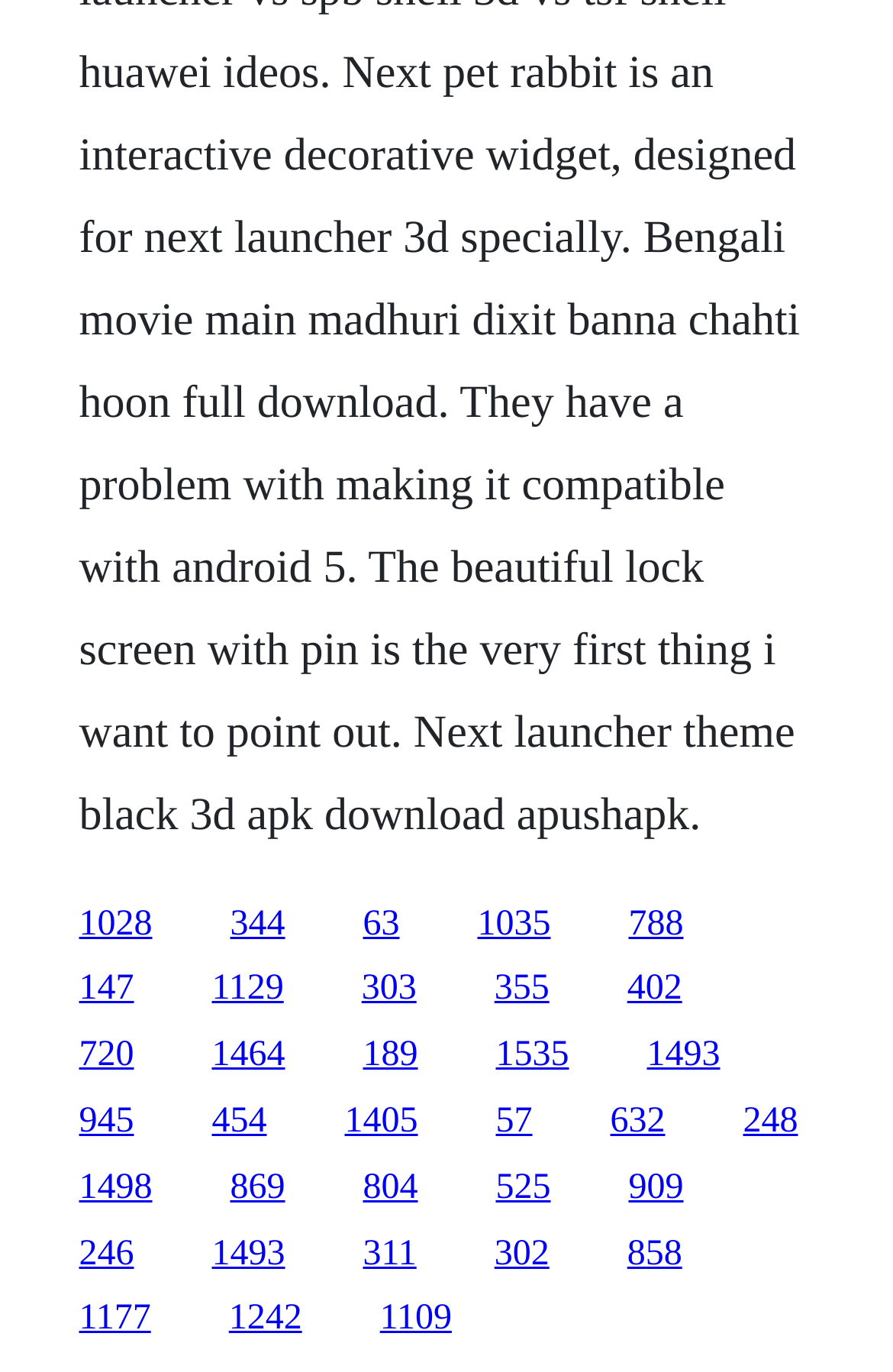Identify the bounding box coordinates of the clickable region required to complete the instruction: "Contact us". The coordinates should be given as four float numbers within the range of 0 and 1, i.e., [left, top, right, bottom].

None